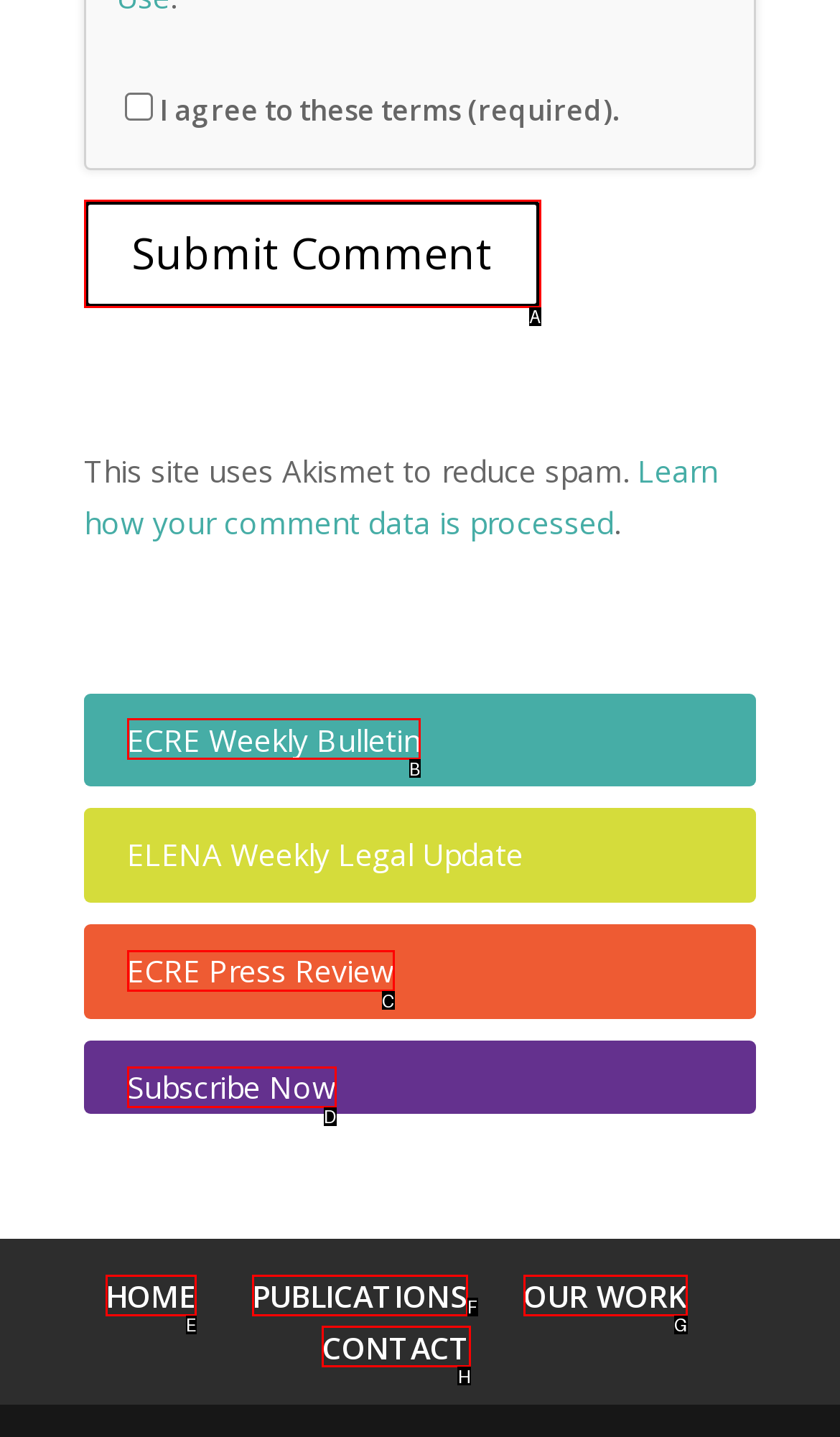Tell me the letter of the UI element I should click to accomplish the task: Submit a comment based on the choices provided in the screenshot.

A